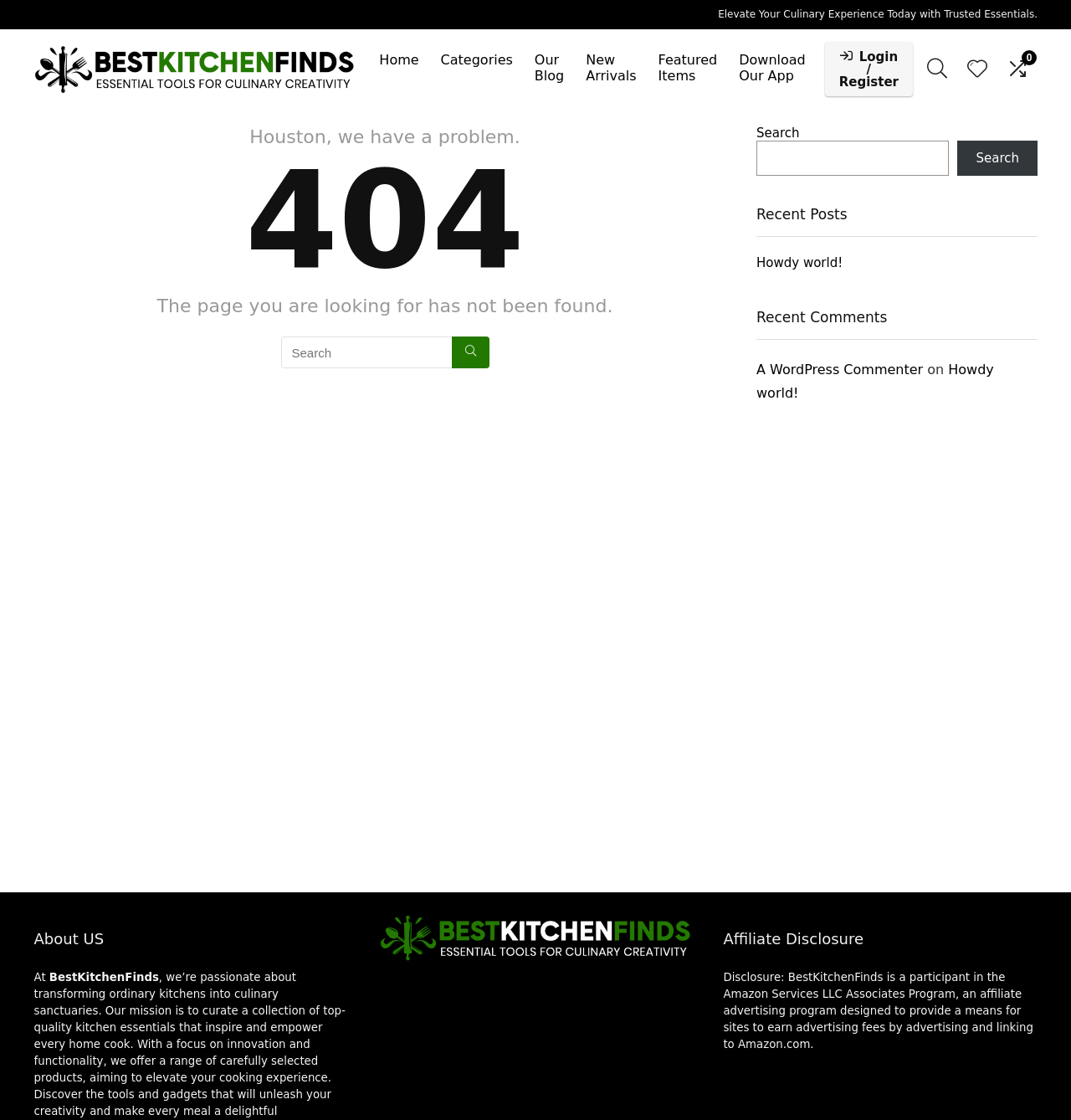Given the description of the UI element: "parent_node: Search name="s"", predict the bounding box coordinates in the form of [left, top, right, bottom], with each value being a float between 0 and 1.

[0.706, 0.126, 0.886, 0.157]